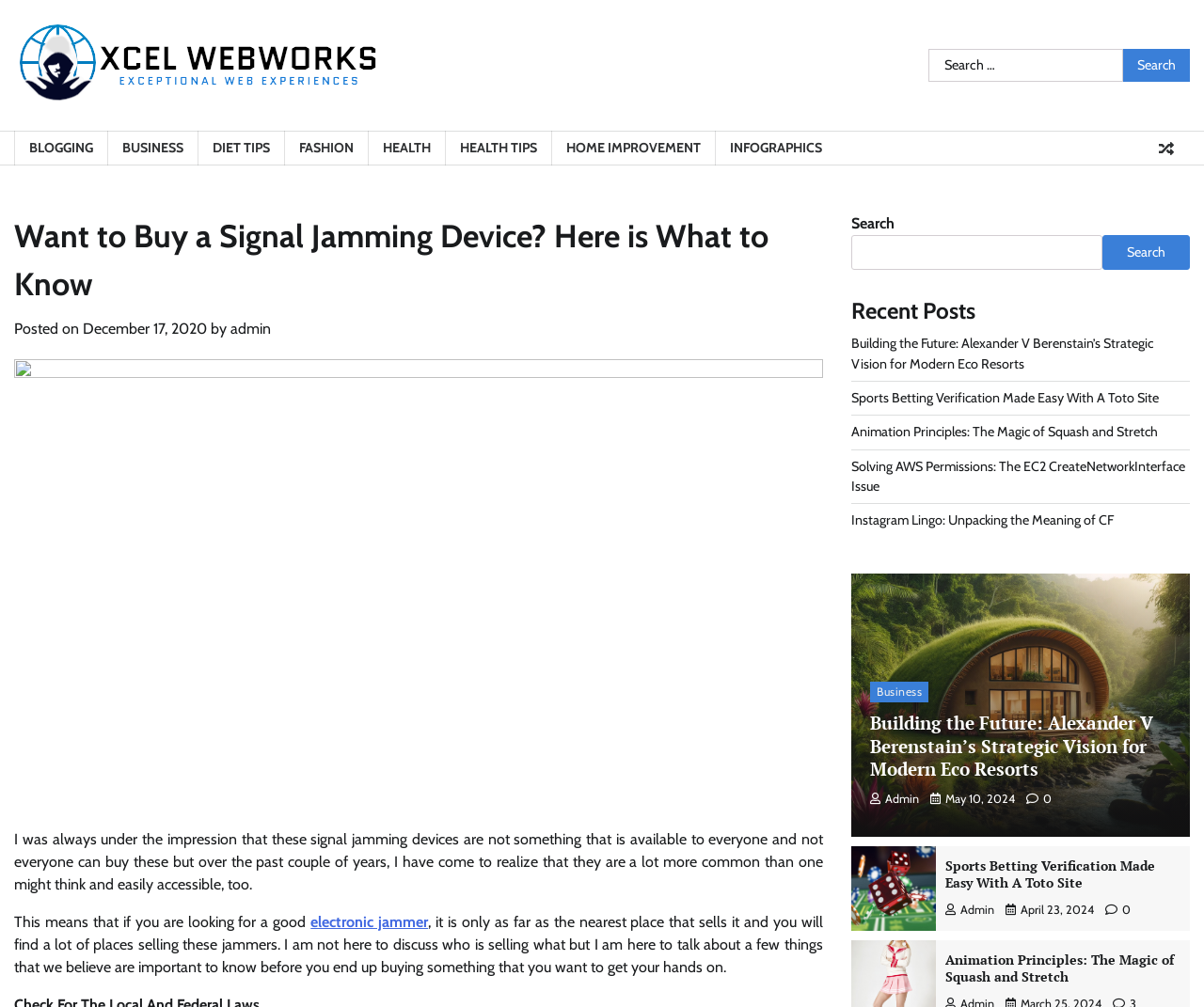Specify the bounding box coordinates of the area to click in order to follow the given instruction: "Click on BLOGGING."

[0.012, 0.13, 0.089, 0.165]